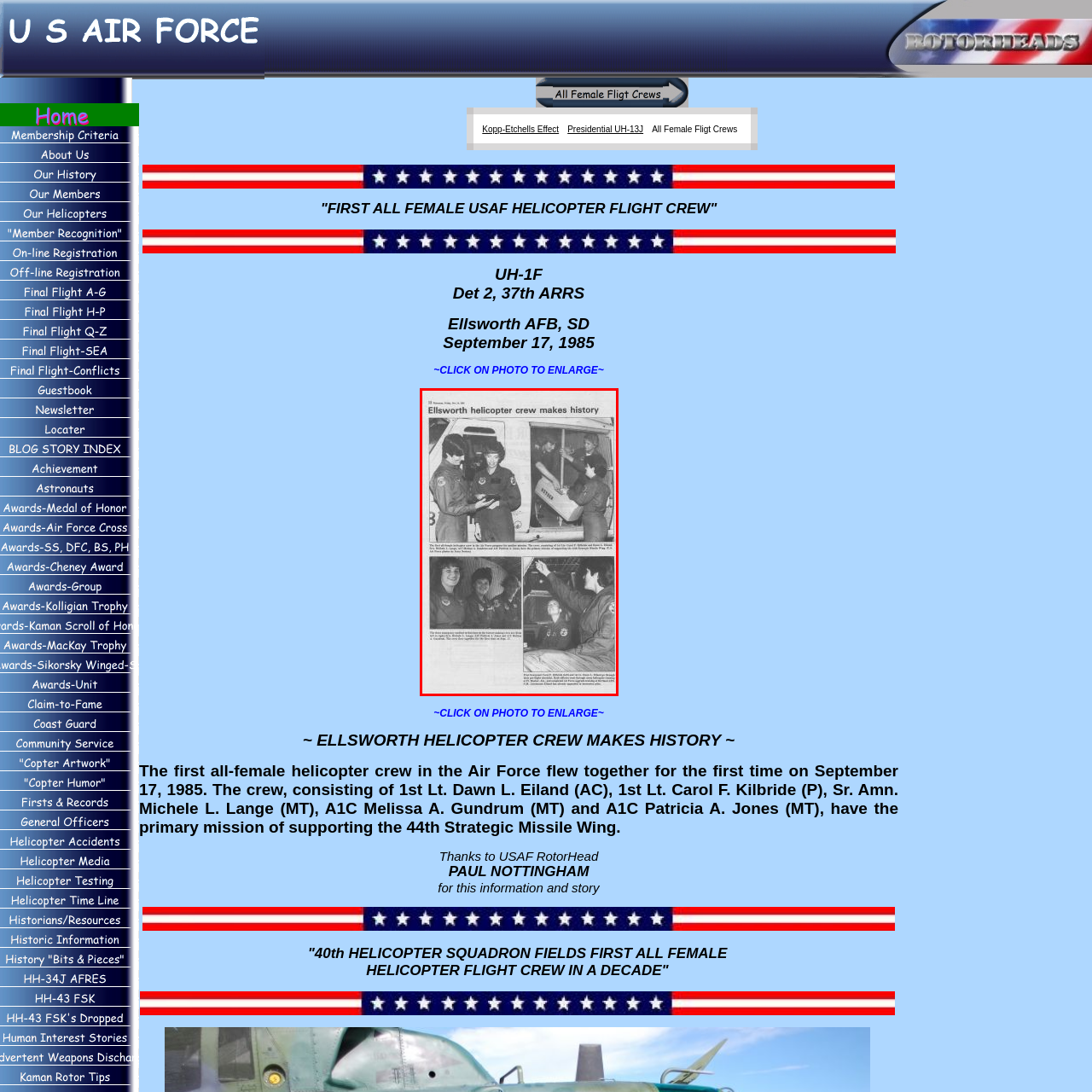What is the background of the image? Study the image bordered by the red bounding box and answer briefly using a single word or a phrase.

Helicopter